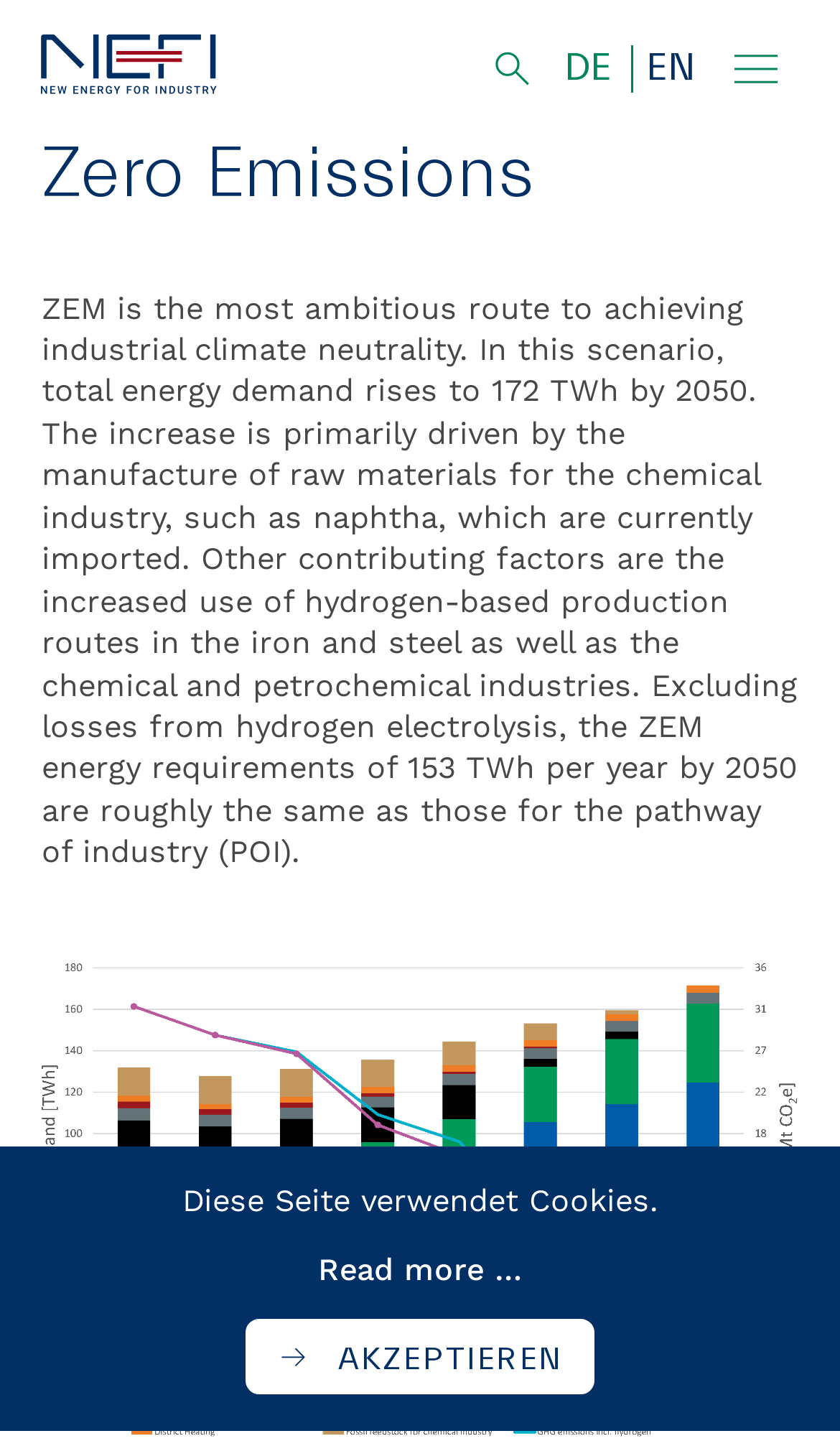Find the bounding box coordinates of the area to click in order to follow the instruction: "Go to the Startseite page".

[0.0, 0.096, 1.0, 0.159]